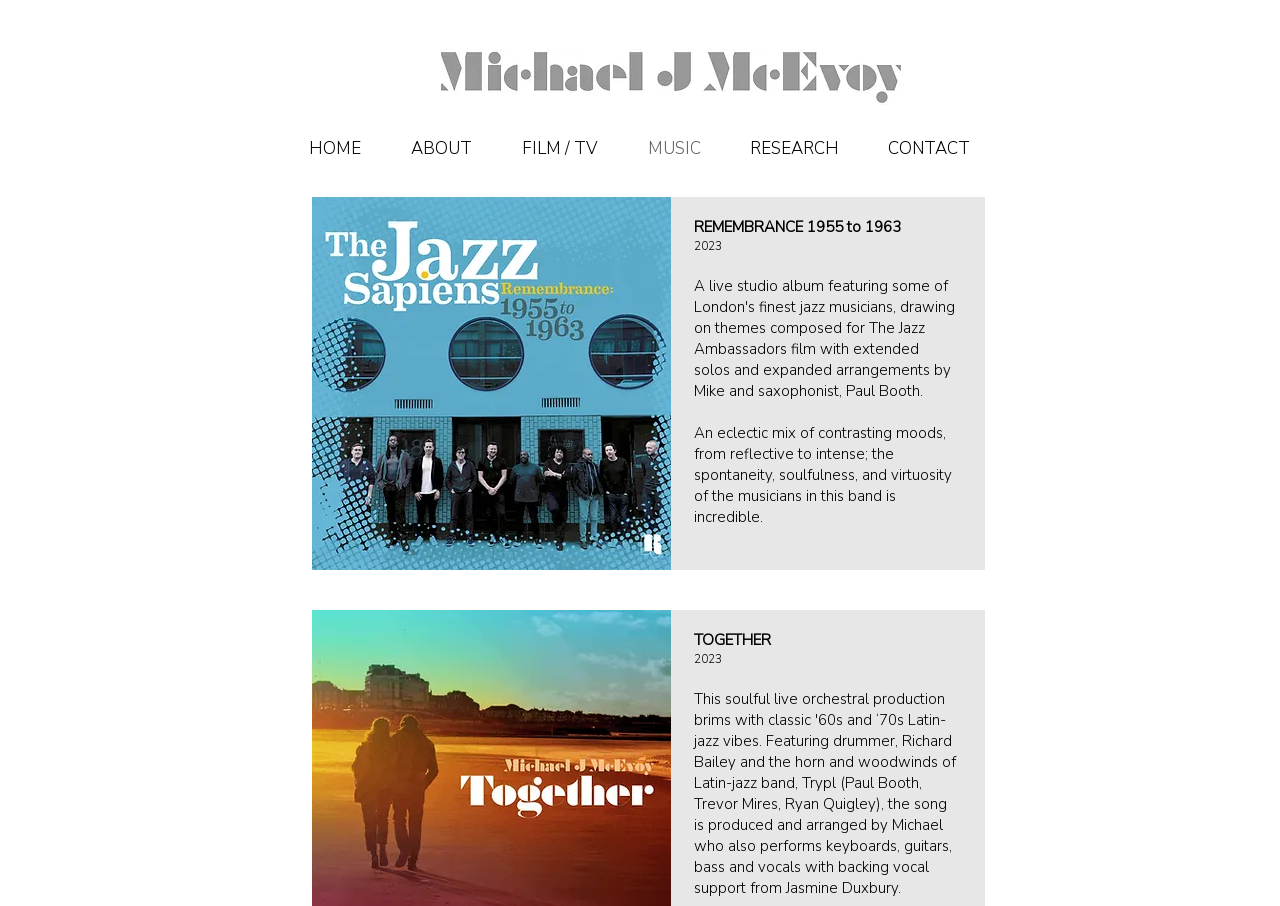What is the description of the album 'TOGETHER'?
Kindly answer the question with as much detail as you can.

The StaticText element 'TOGETHER' is followed by a description 'An eclectic mix of contrasting moods, from reflective to intense; the spontaneity, soulfulness, and virtuosity of the musicians in this band is incredible.', which suggests that the album 'TOGETHER' is an eclectic mix of contrasting moods.